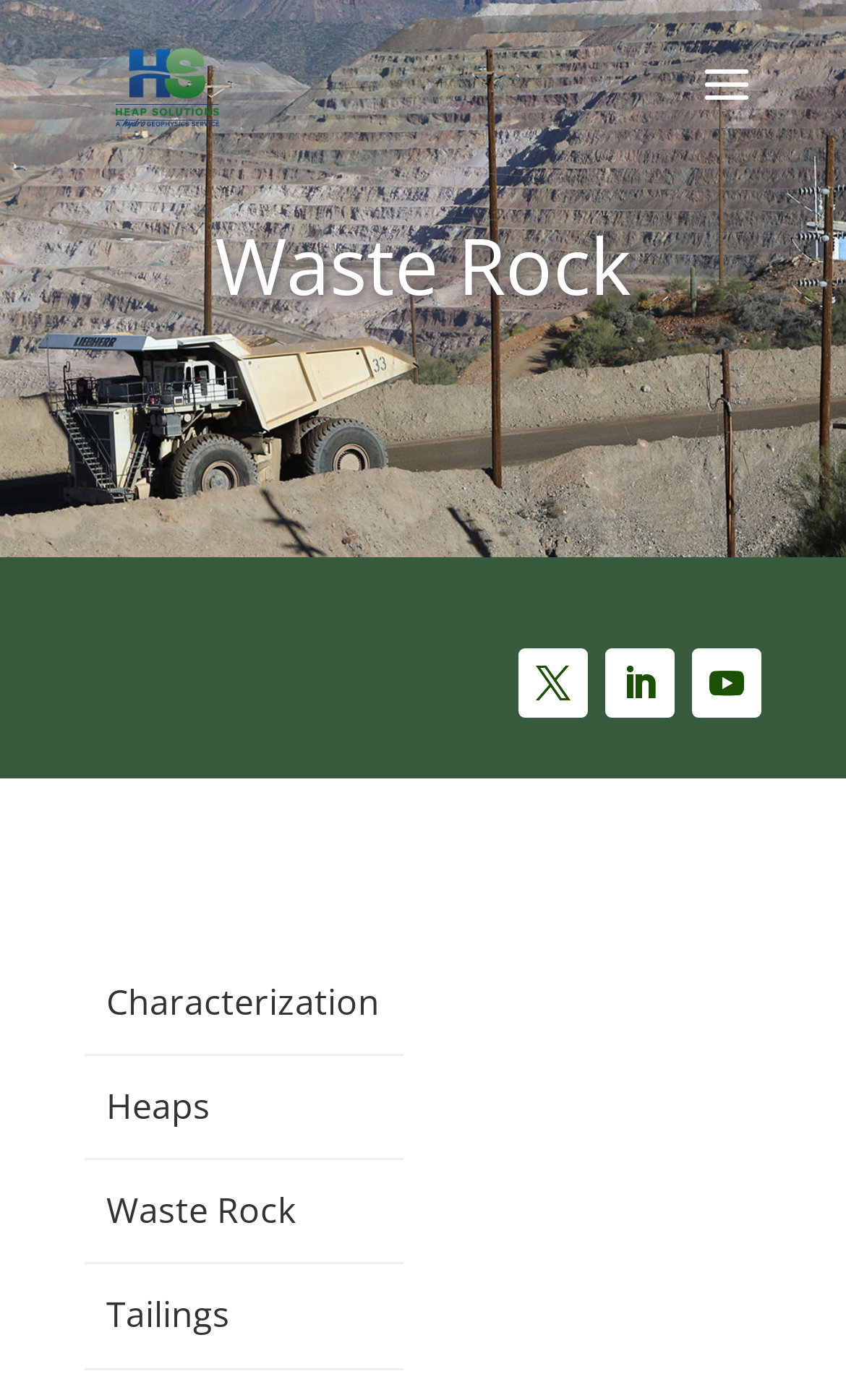Determine the bounding box coordinates of the target area to click to execute the following instruction: "Search for something."

[0.5, 0.0, 0.9, 0.002]